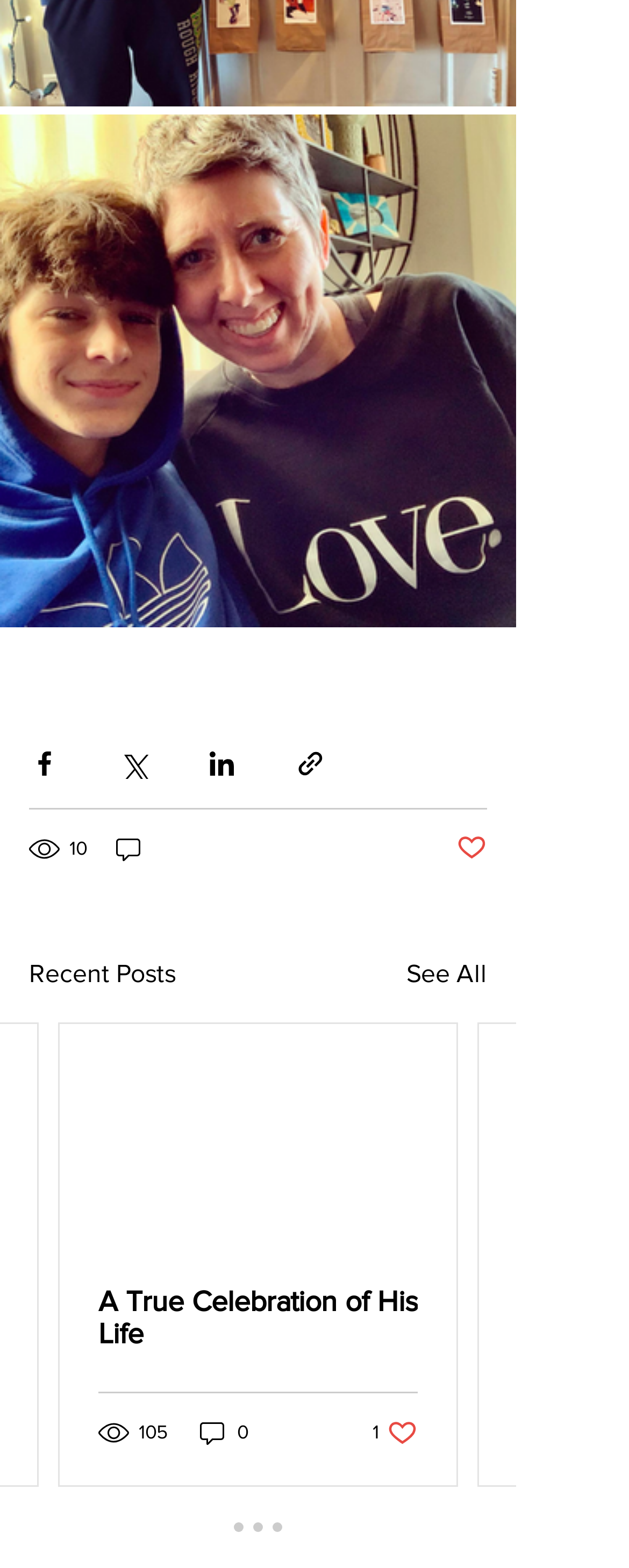What is the title of the second post?
Please provide a single word or phrase in response based on the screenshot.

A True Celebration of His Life